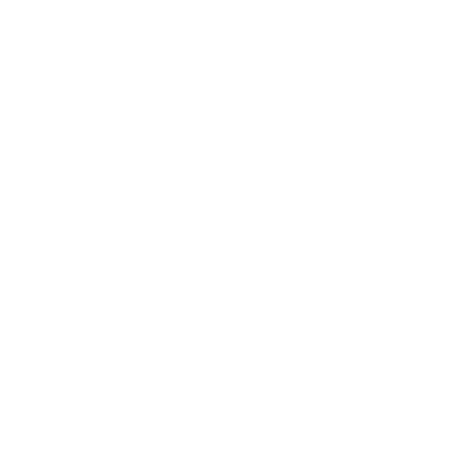What is the purpose of the high waist design?
Using the image as a reference, answer the question with a short word or phrase.

Discreet wear